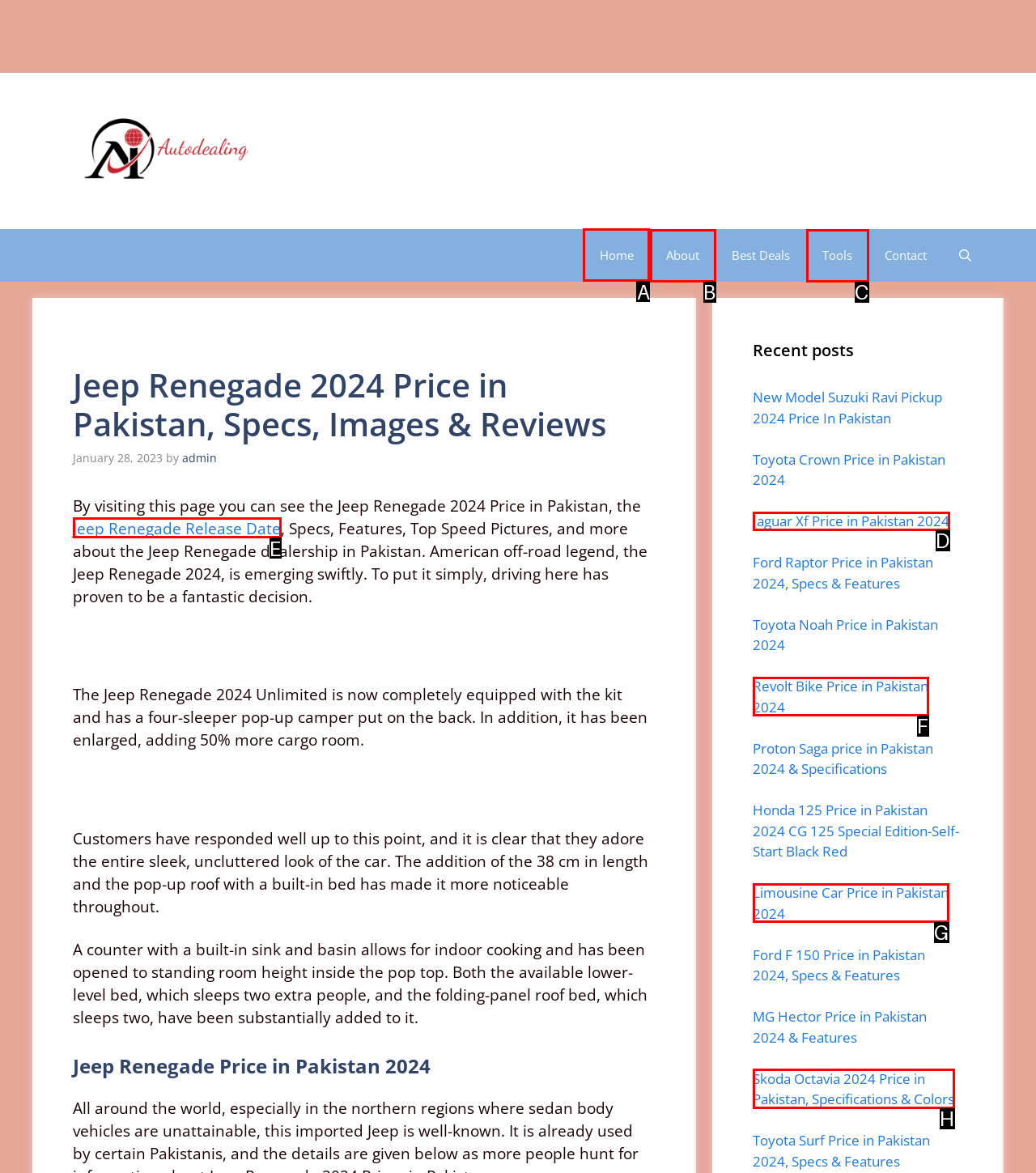Identify which HTML element should be clicked to fulfill this instruction: Click on the 'Home' link Reply with the correct option's letter.

A